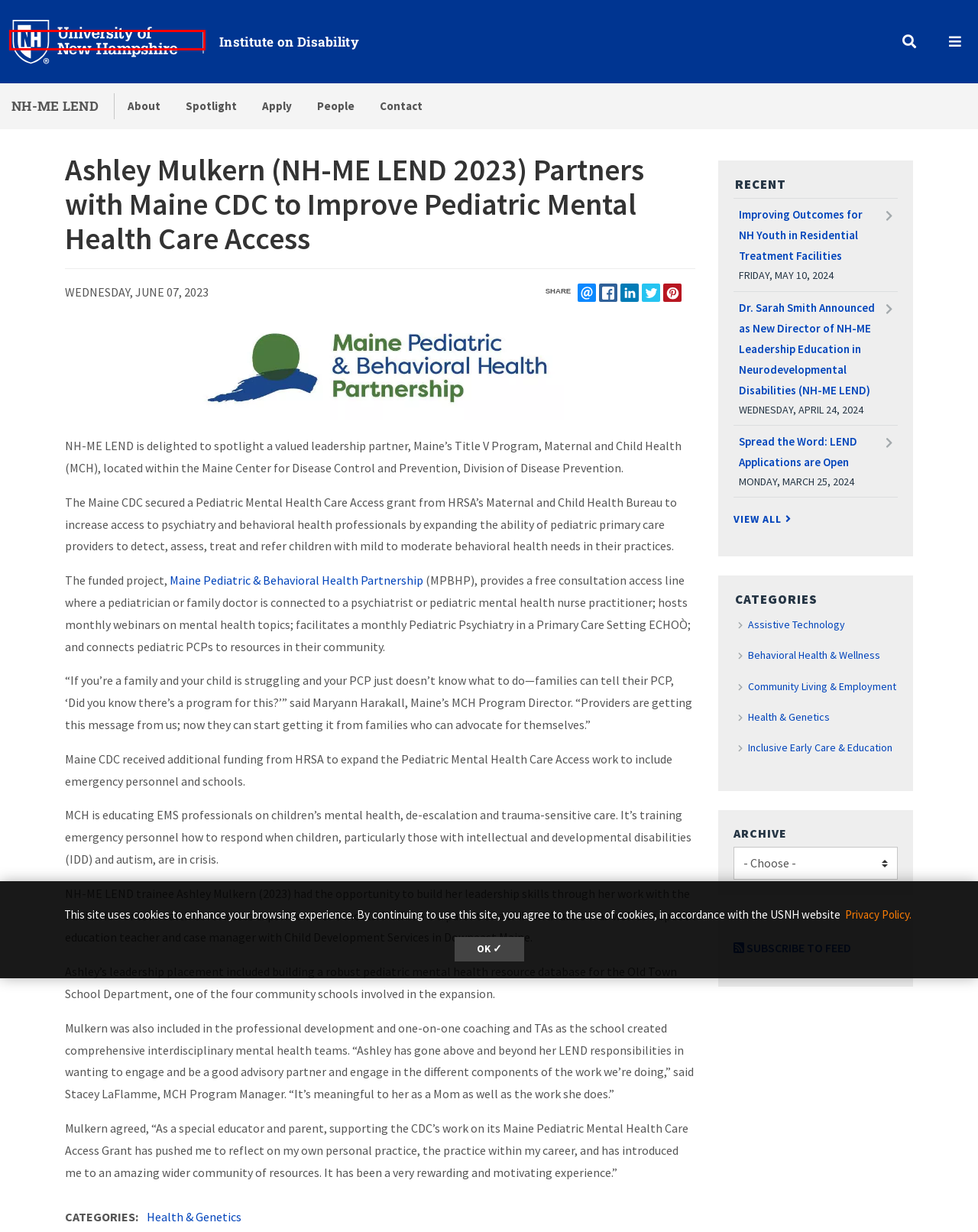Review the webpage screenshot and focus on the UI element within the red bounding box. Select the best-matching webpage description for the new webpage that follows after clicking the highlighted element. Here are the candidates:
A. National Center for START Services | University of New Hampshire
B. Blog Feeds | Institute on Disability
C. University of New Hampshire | University of New Hampshire
D. Institute on Disability | University of New Hampshire
E. 55 College Rd, Durham, NH 03824 - Bing 地图
F. Department Statistics | Police Department
G. Center for Research on Disability | University of New Hampshire
H. E. Privacy Policy | University System of New Hampshire

C